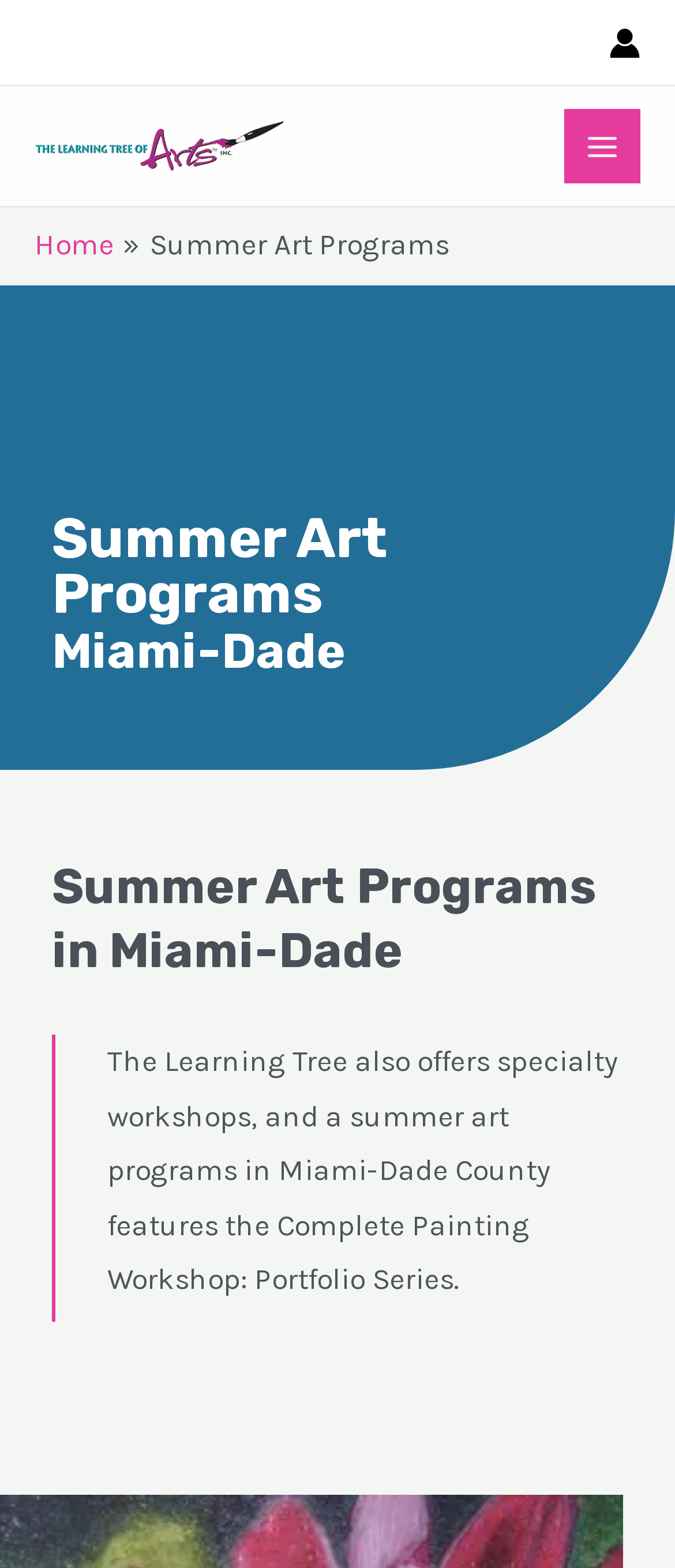What is the focus of the summer art programs?
Look at the screenshot and respond with a single word or phrase.

Complete Painting Workshop